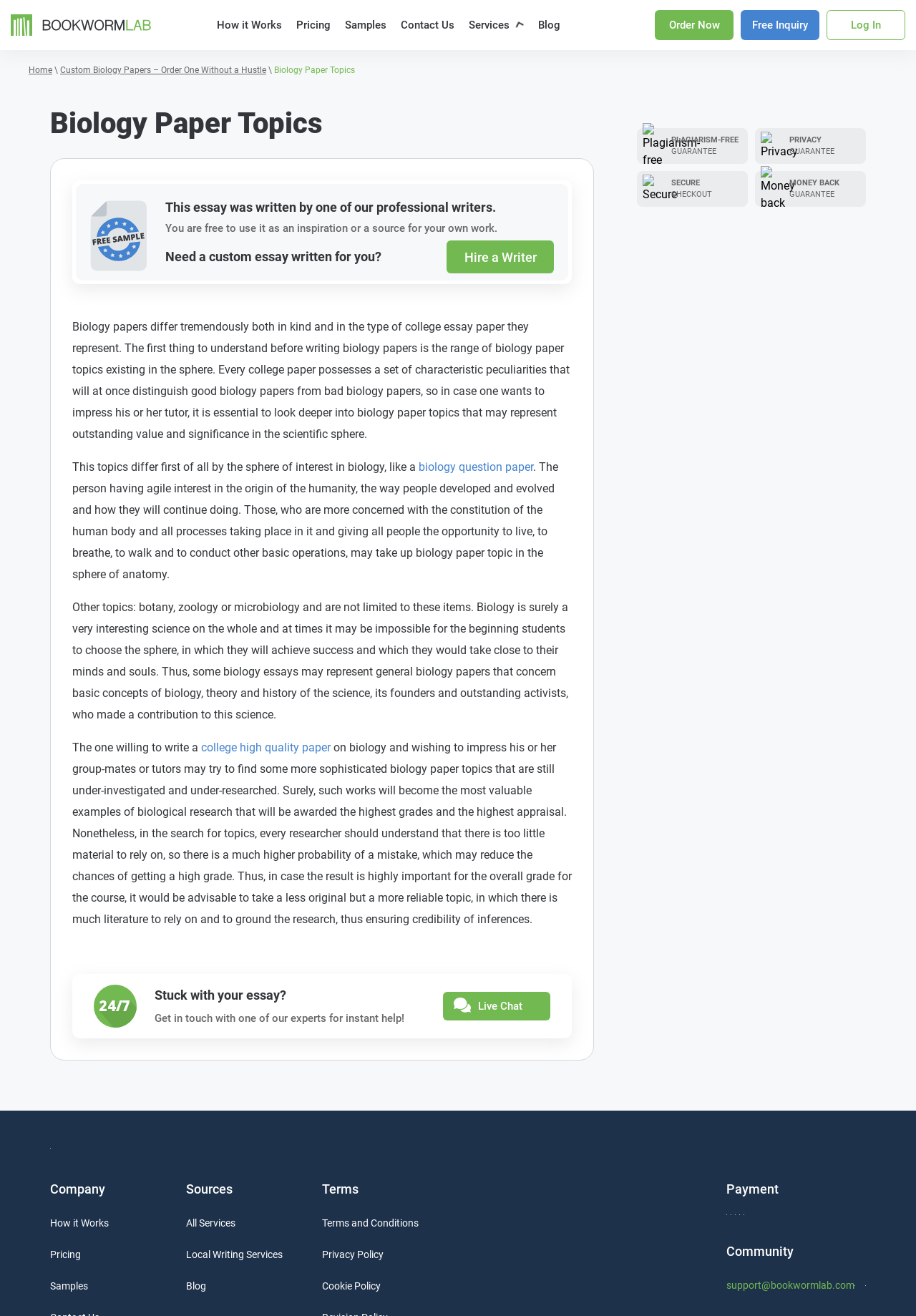Find the bounding box coordinates for the area you need to click to carry out the instruction: "Search for events". The coordinates should be four float numbers between 0 and 1, indicated as [left, top, right, bottom].

None